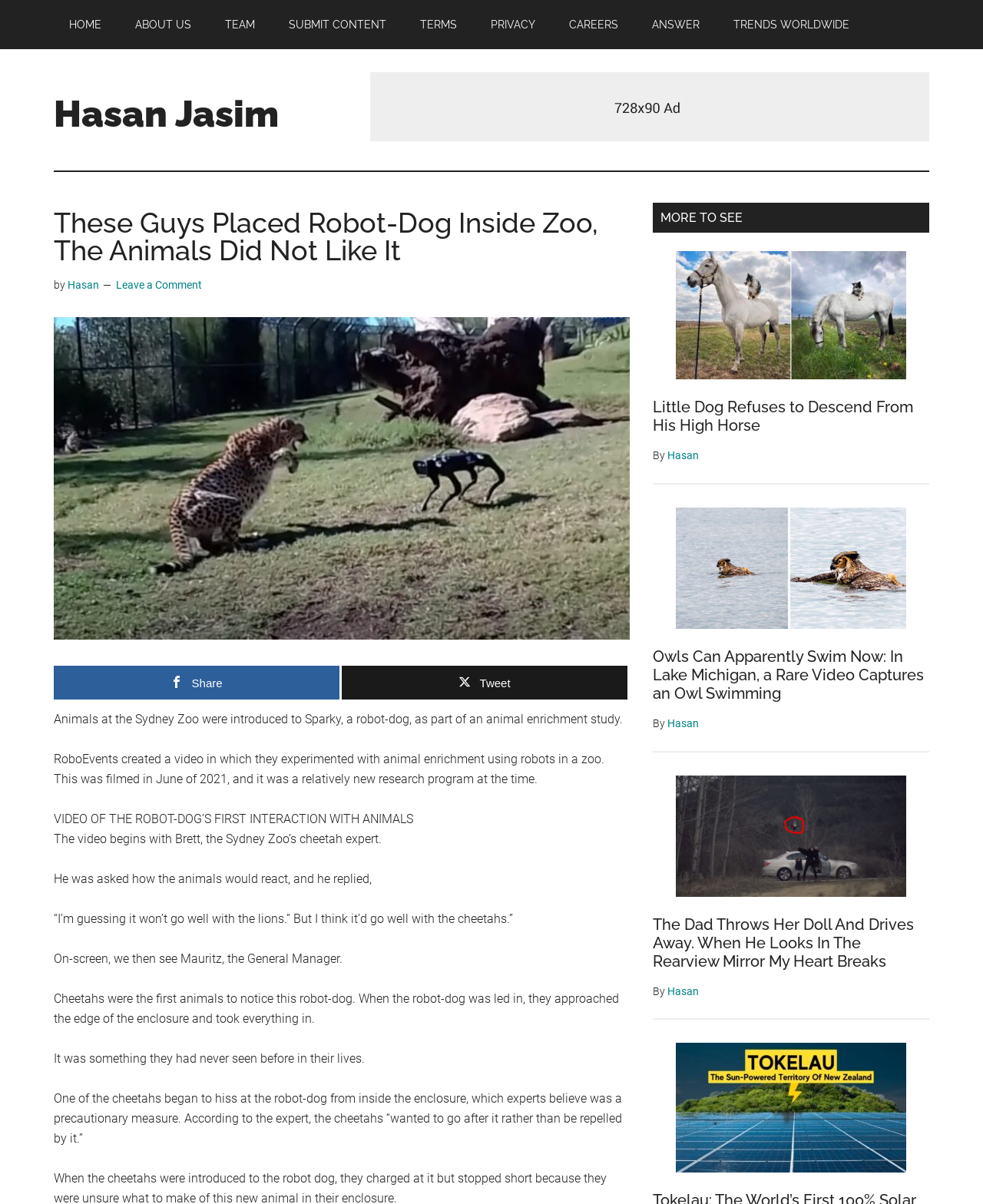Find the bounding box coordinates of the area to click in order to follow the instruction: "Read the article 'Little Dog Refuses to Descend From His High Horse'".

[0.664, 0.209, 0.945, 0.402]